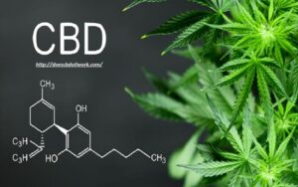What is the color of the backdrop in the image?
Look at the image and provide a short answer using one word or a phrase.

dark